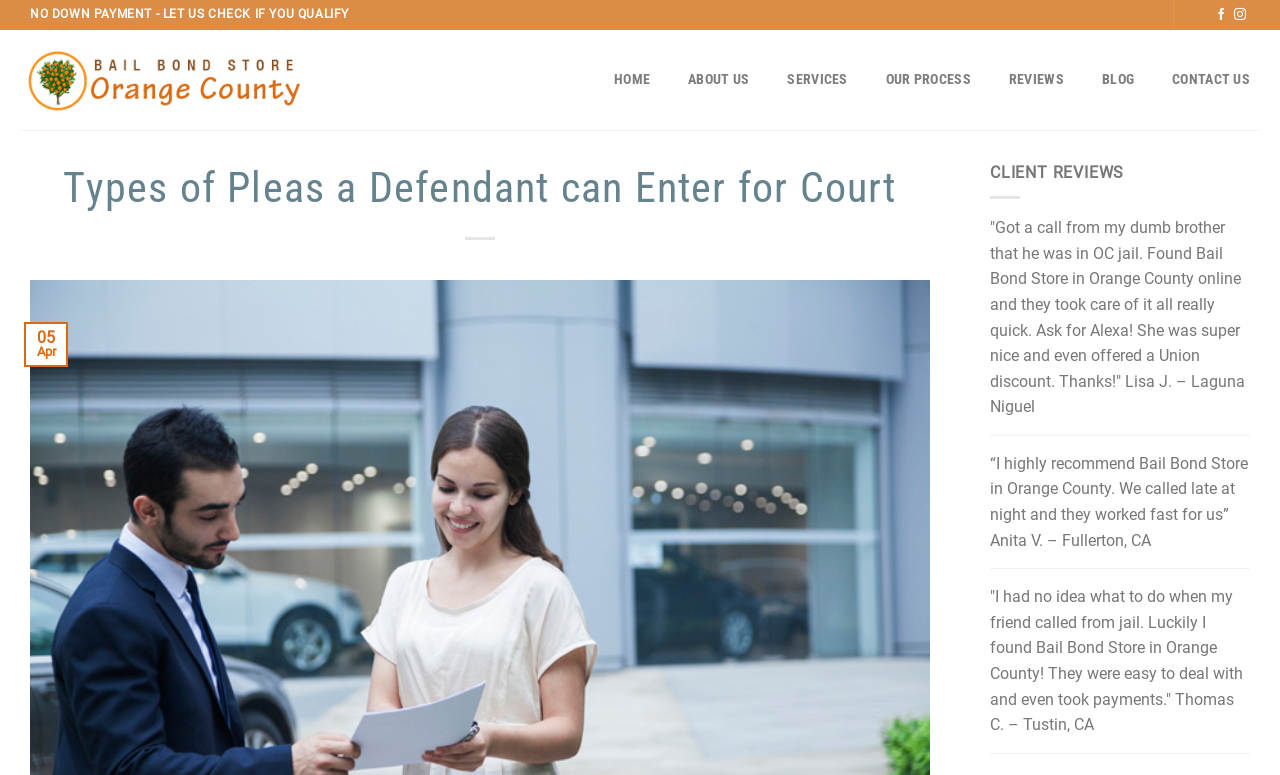Respond with a single word or short phrase to the following question: 
What is the name of the person who wrote the first client review?

Lisa J.